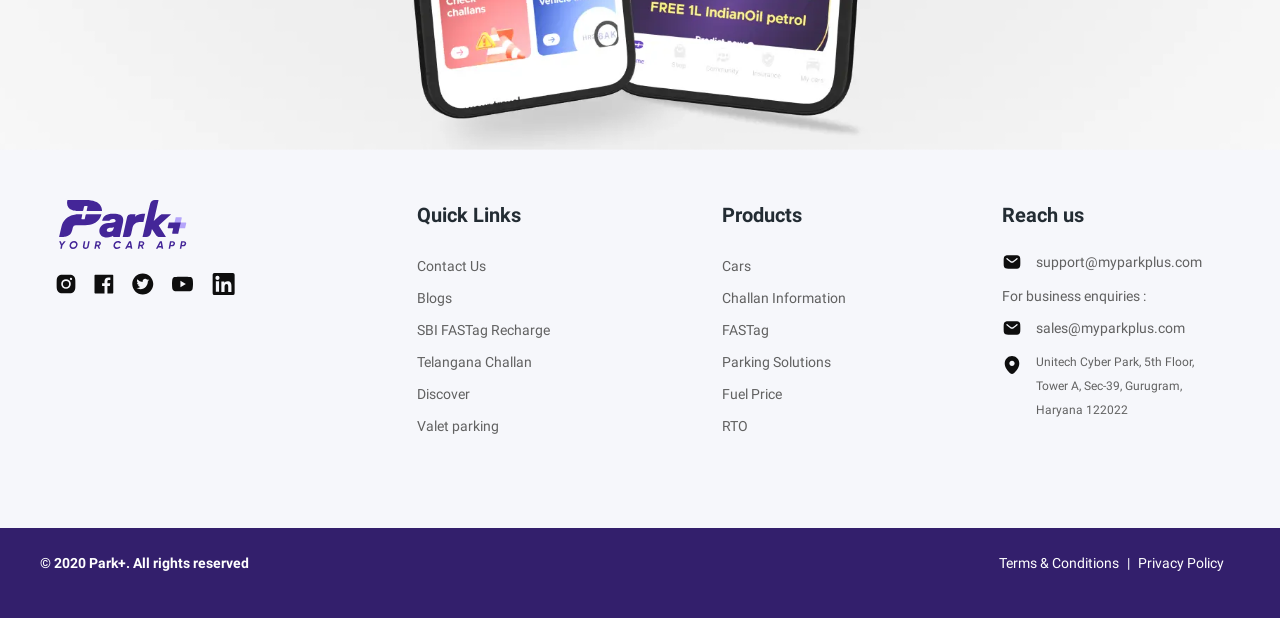Can you find the bounding box coordinates for the element to click on to achieve the instruction: "Send email to support"?

[0.783, 0.405, 0.939, 0.443]